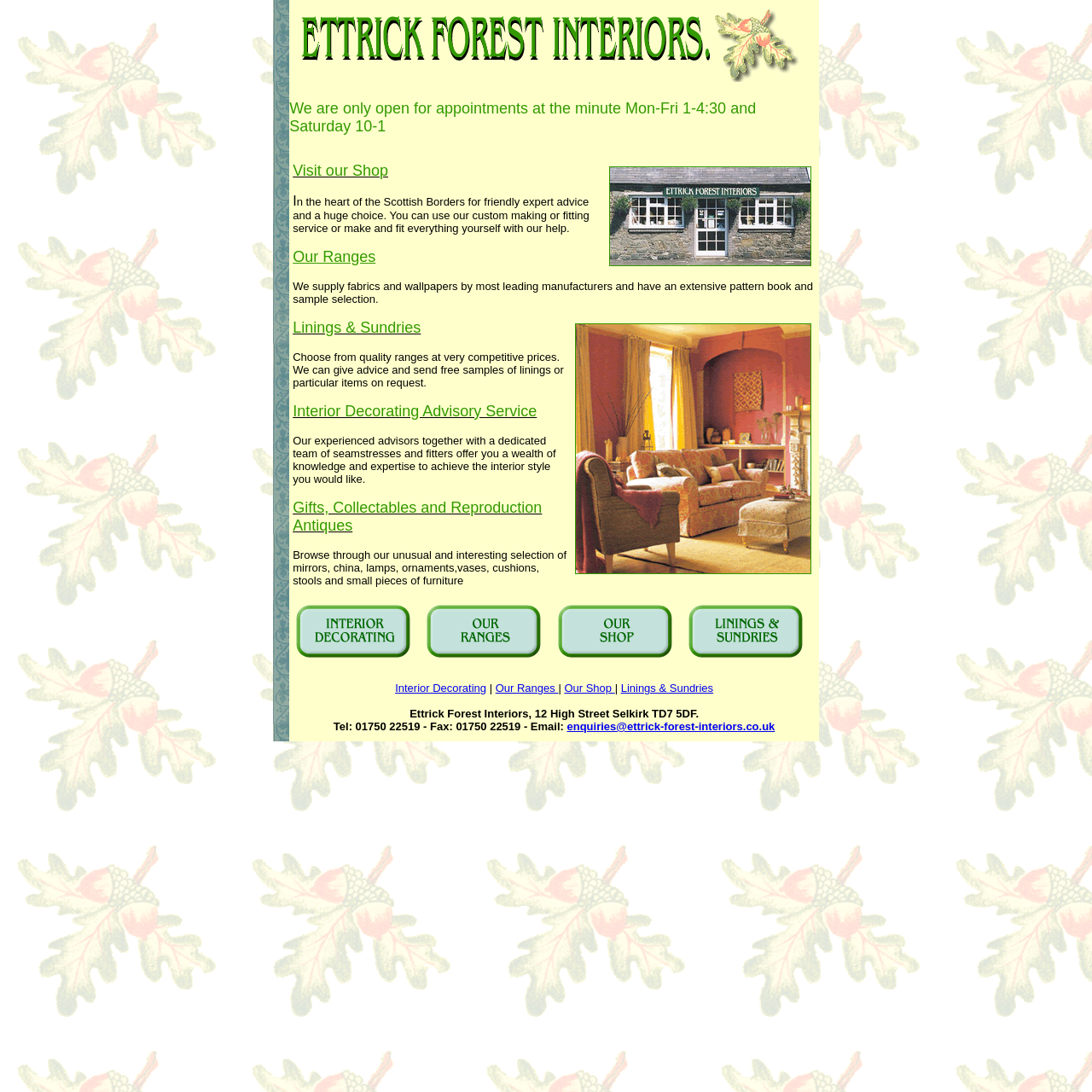What is the phone number of the shop?
We need a detailed and meticulous answer to the question.

I found the answer by looking at the text 'Tel: 01750 22519...' which provides the phone number of the shop.